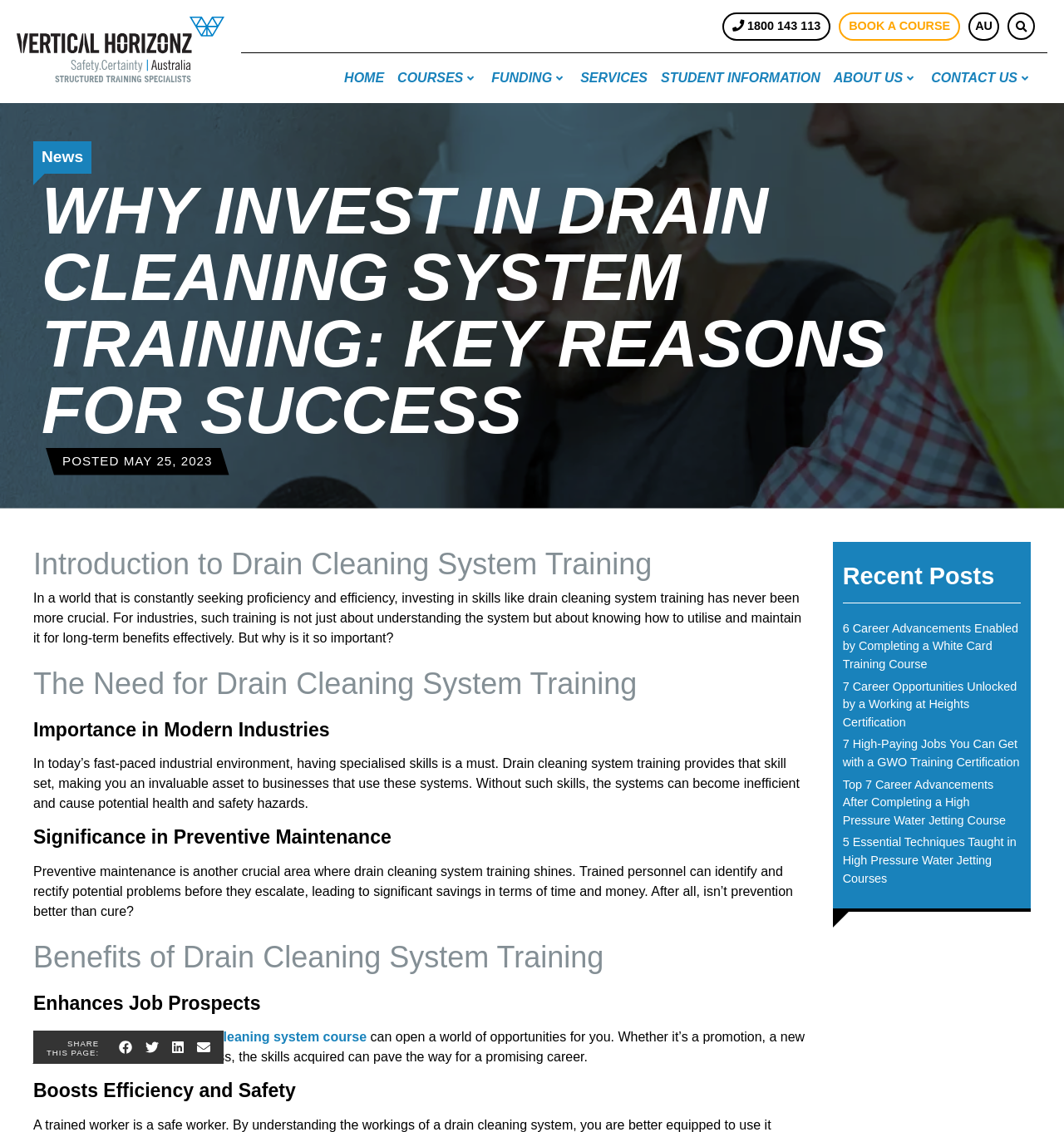Review the image closely and give a comprehensive answer to the question: What is the name of the organization?

The name of the organization can be found at the top left corner of the webpage, where the logo is located. The text 'Vertical Horizonz Australia' is written next to the logo, indicating that it is the name of the organization.